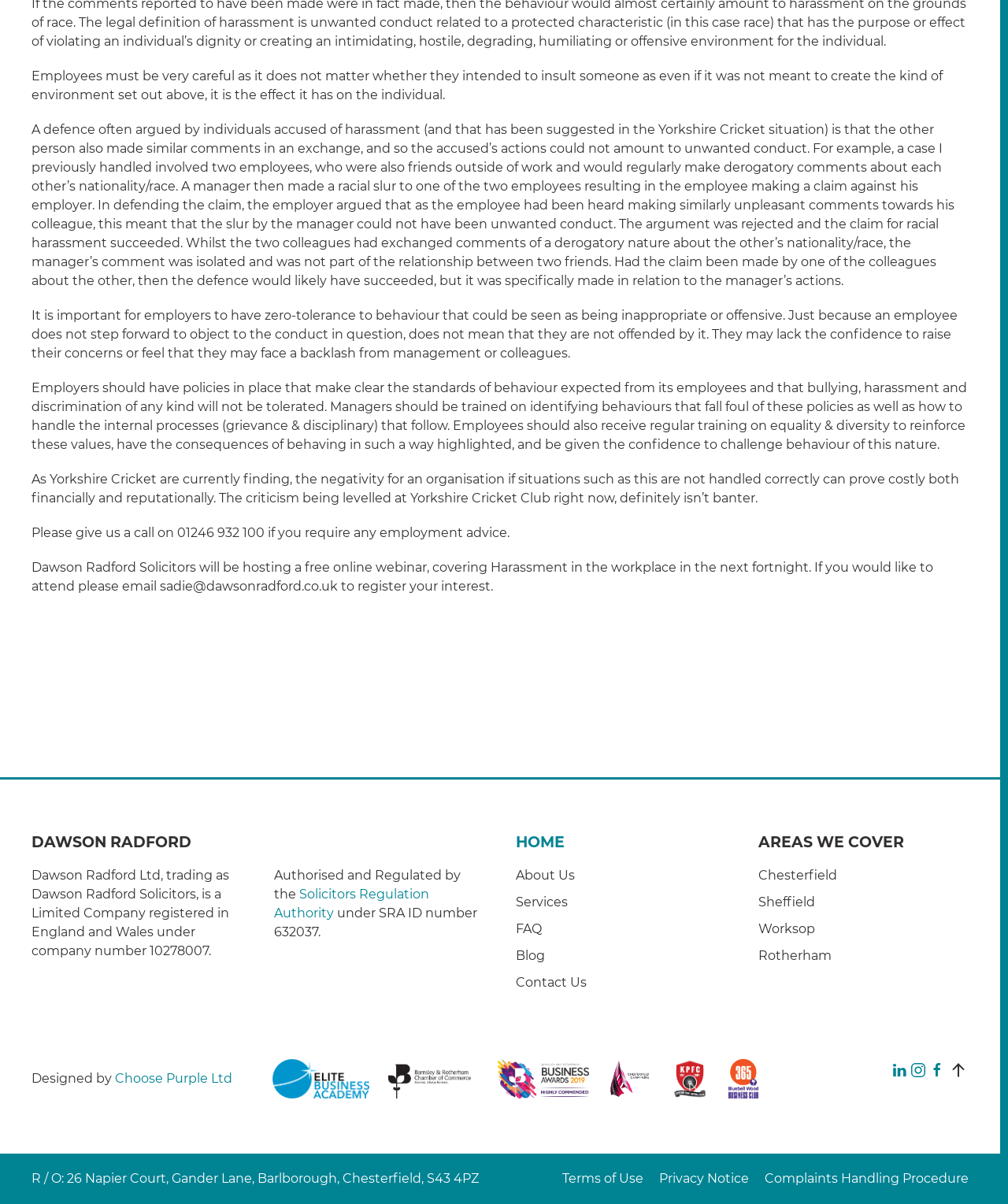What is the topic of the free online webinar hosted by Dawson Radford?
Please use the image to deliver a detailed and complete answer.

The topic of the free online webinar hosted by Dawson Radford can be found in the middle section of the webpage, where it is written as 'Dawson Radford Solicitors will be hosting a free online webinar, covering Harassment in the workplace in the next fortnight.' This is likely the topic that will be discussed during the webinar.